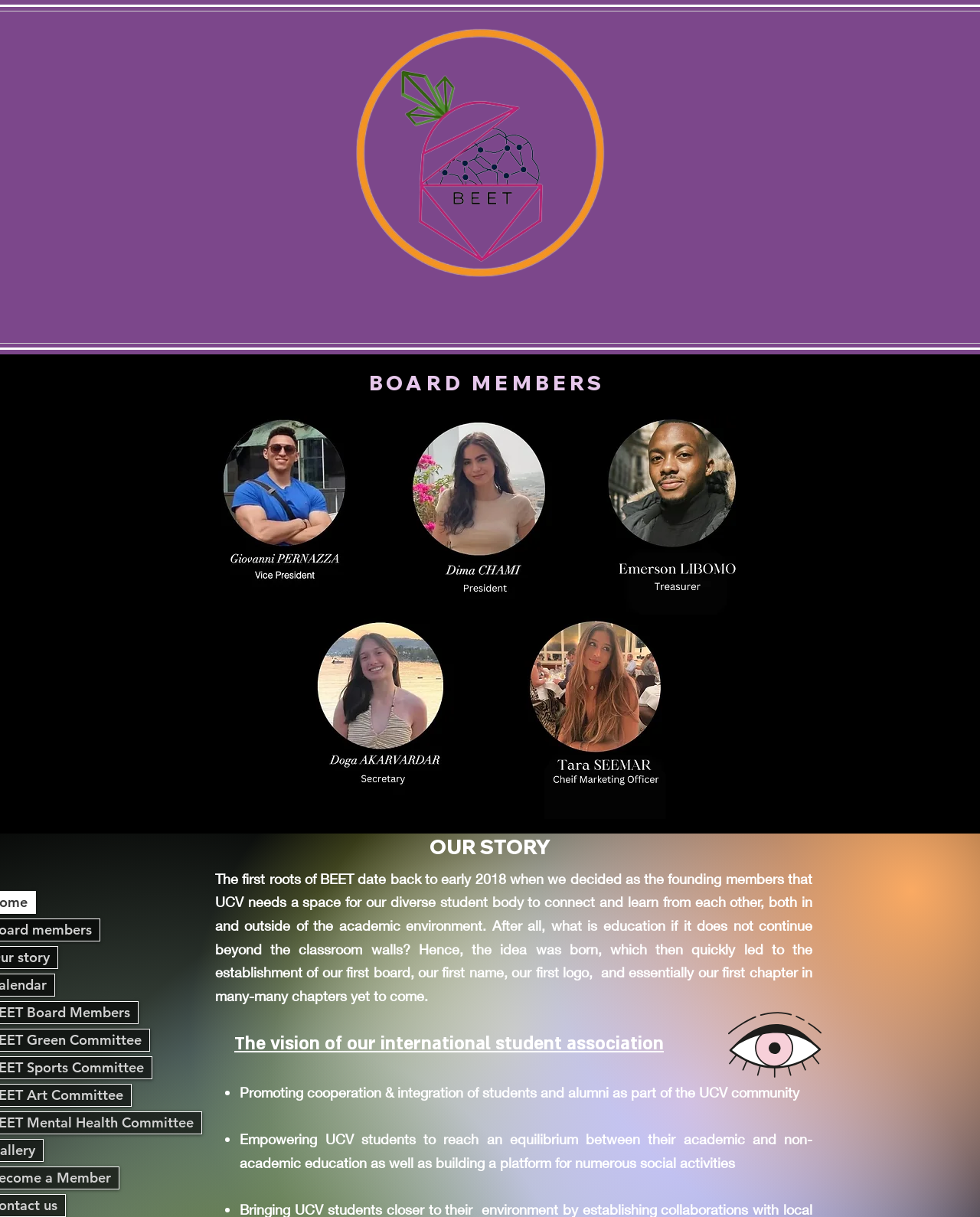How many chapters has BEET had?
Look at the image and answer with only one word or phrase.

More than 1